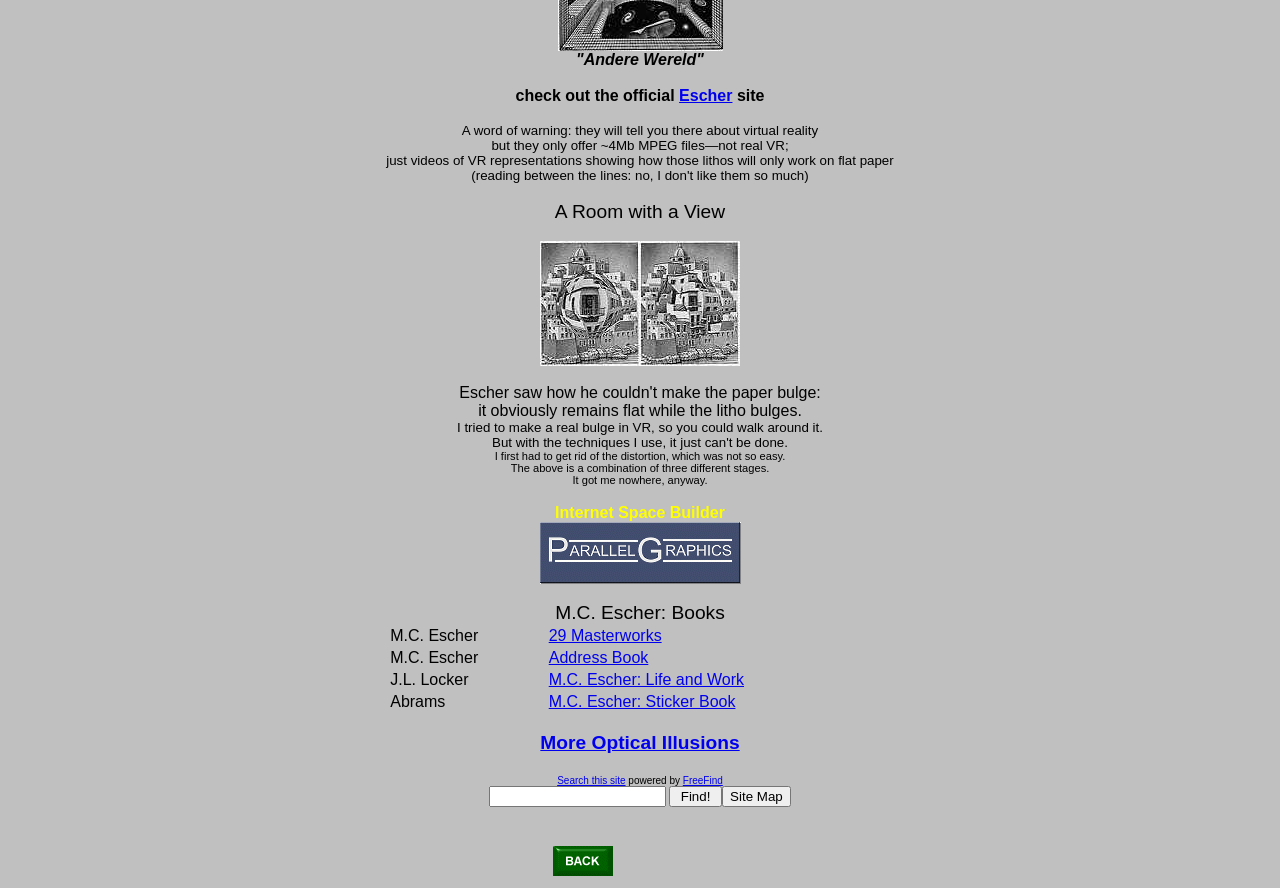Answer briefly with one word or phrase:
What is the purpose of the 'Search this site' feature?

To find content on the site